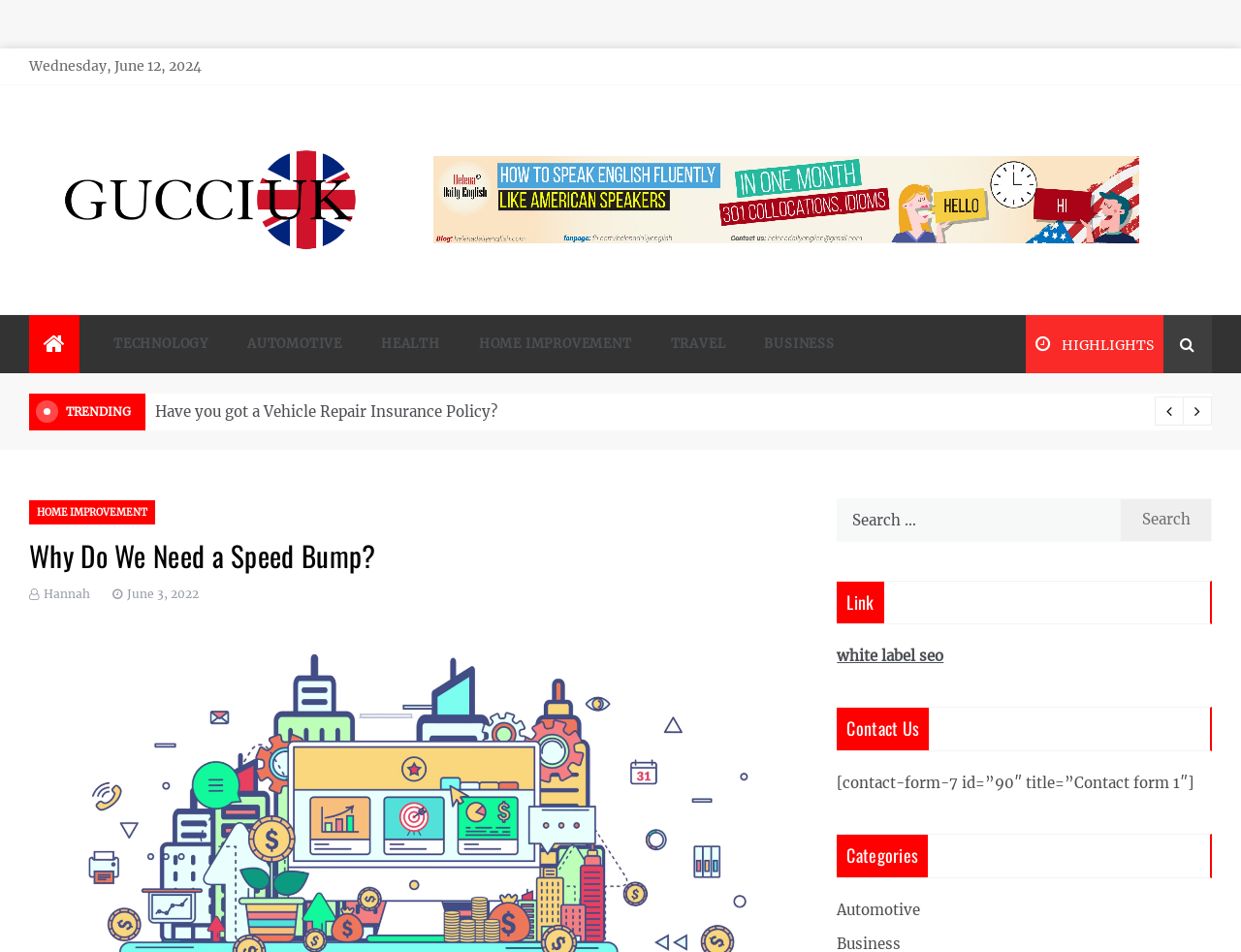Find the bounding box coordinates for the area you need to click to carry out the instruction: "Read the article about speed bumps". The coordinates should be four float numbers between 0 and 1, indicated as [left, top, right, bottom].

[0.023, 0.561, 0.651, 0.605]